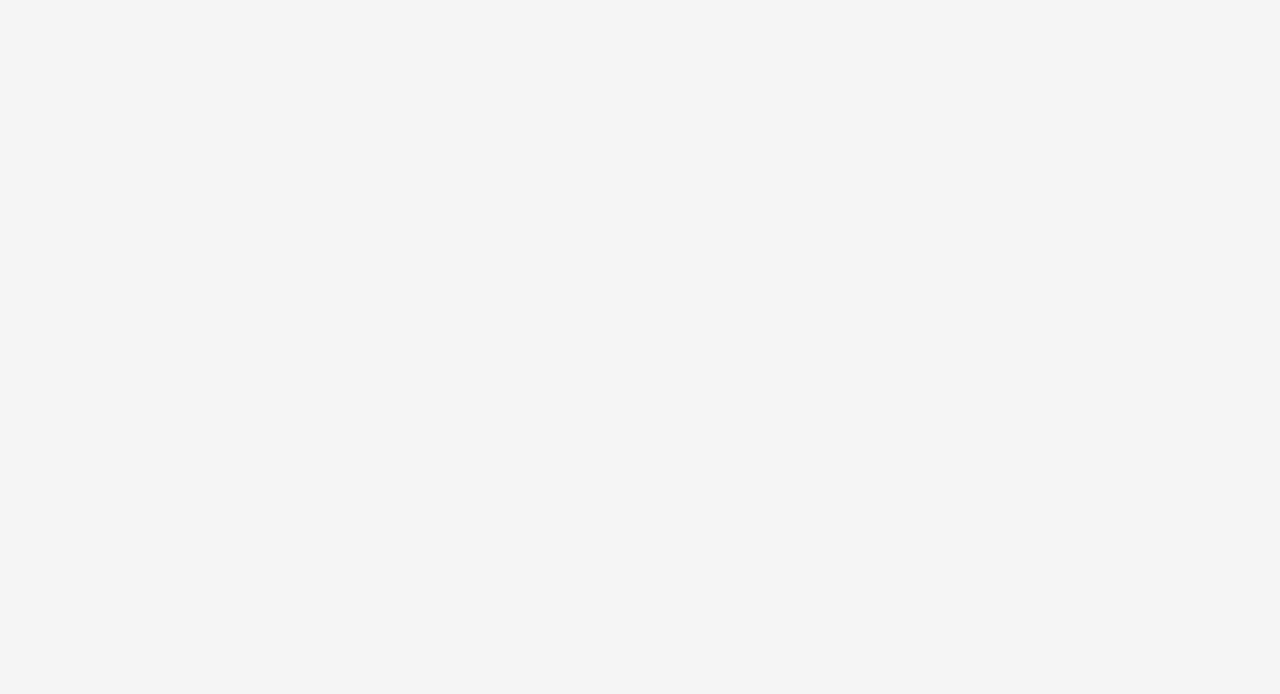Highlight the bounding box coordinates of the region I should click on to meet the following instruction: "visit the Careers page".

[0.277, 0.037, 0.316, 0.059]